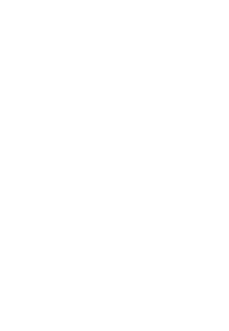What does the logo likely symbolize?
Using the information from the image, answer the question thoroughly.

The caption suggests that the logo symbolizes the professionalism and legal expertise that the firm embodies, which is reflected in its simple yet elegant design.